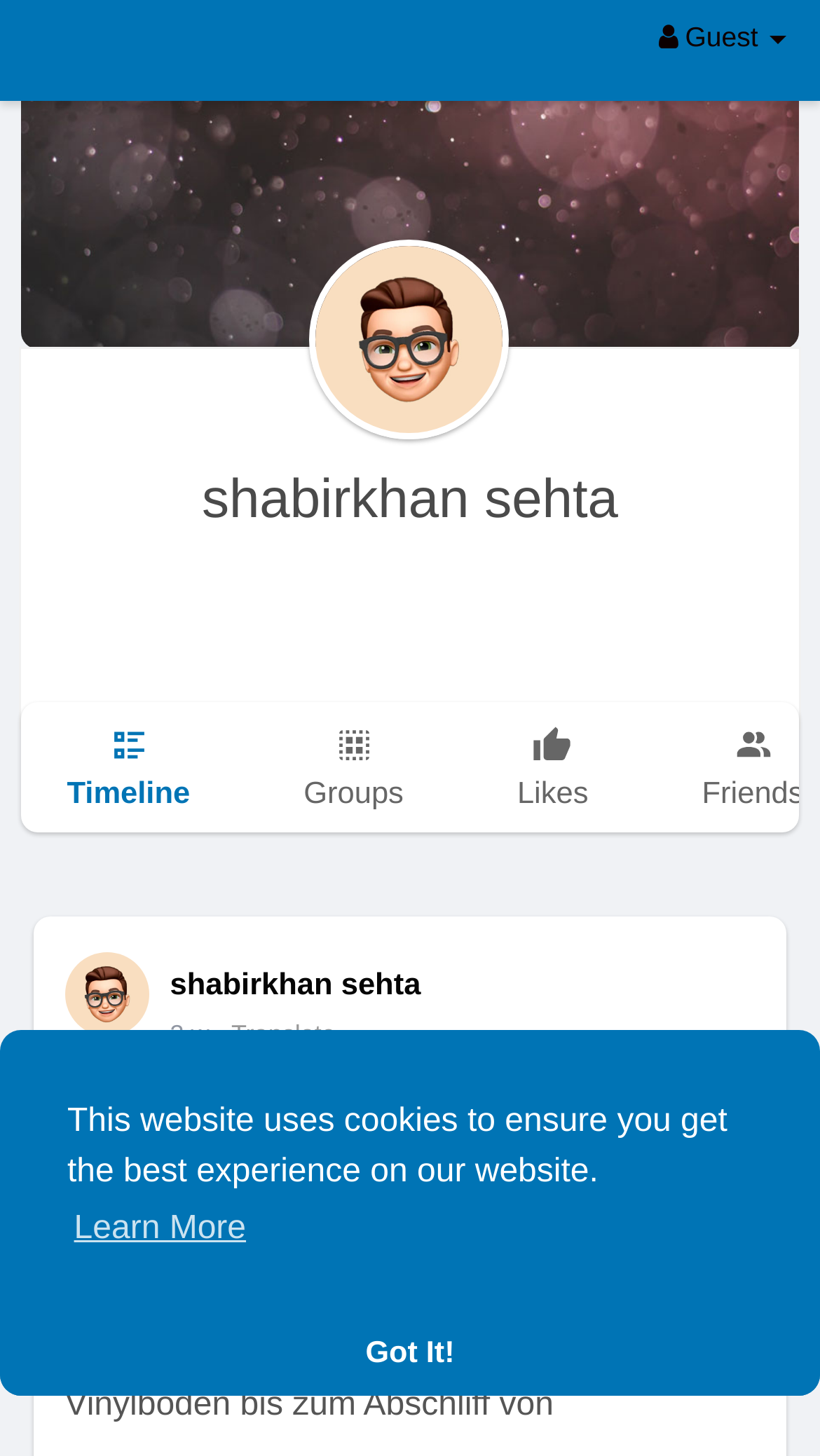How many links are there in the webpage?
Please respond to the question thoroughly and include all relevant details.

There are six links in the webpage, which can be counted by identifying the elements with the type 'link'. These links are 'shabirkhan sehta', 'Timeline', 'Groups', 'Likes', 'shabirkhan sehta profile picture', and '3 w'.